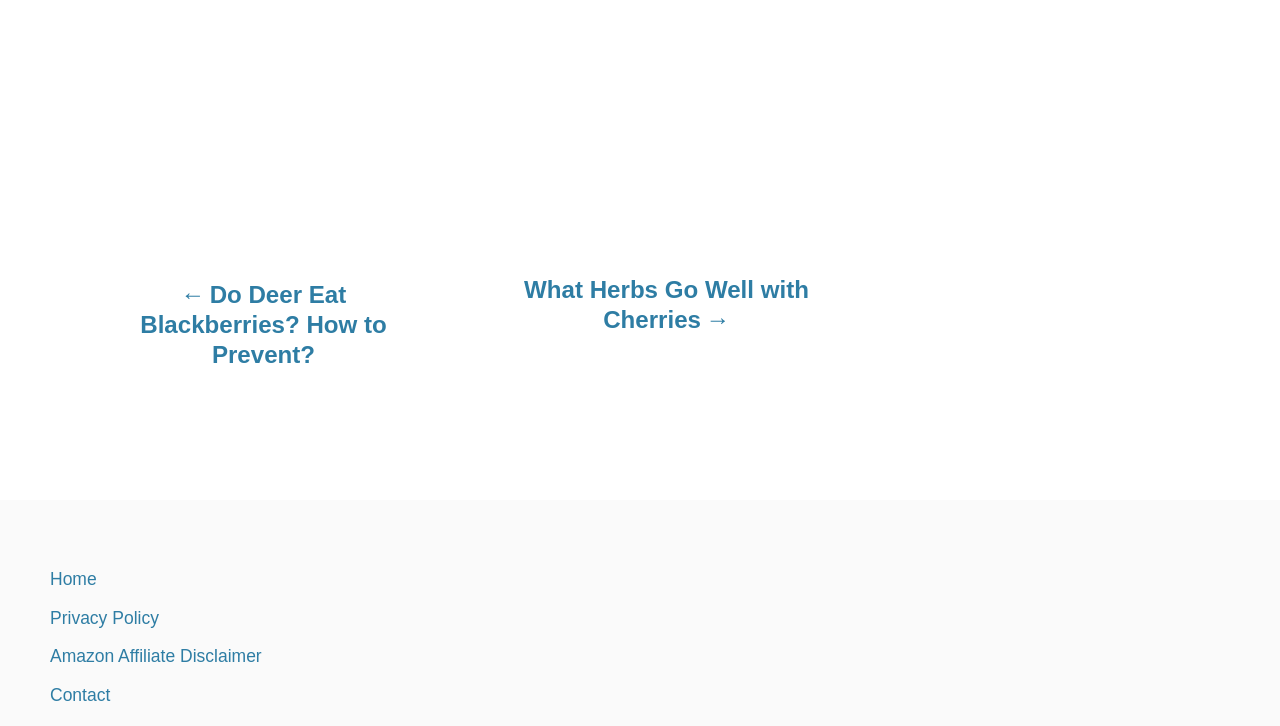Respond to the question with just a single word or phrase: 
What is the topic of the next post?

What Herbs Go Well with Cherries